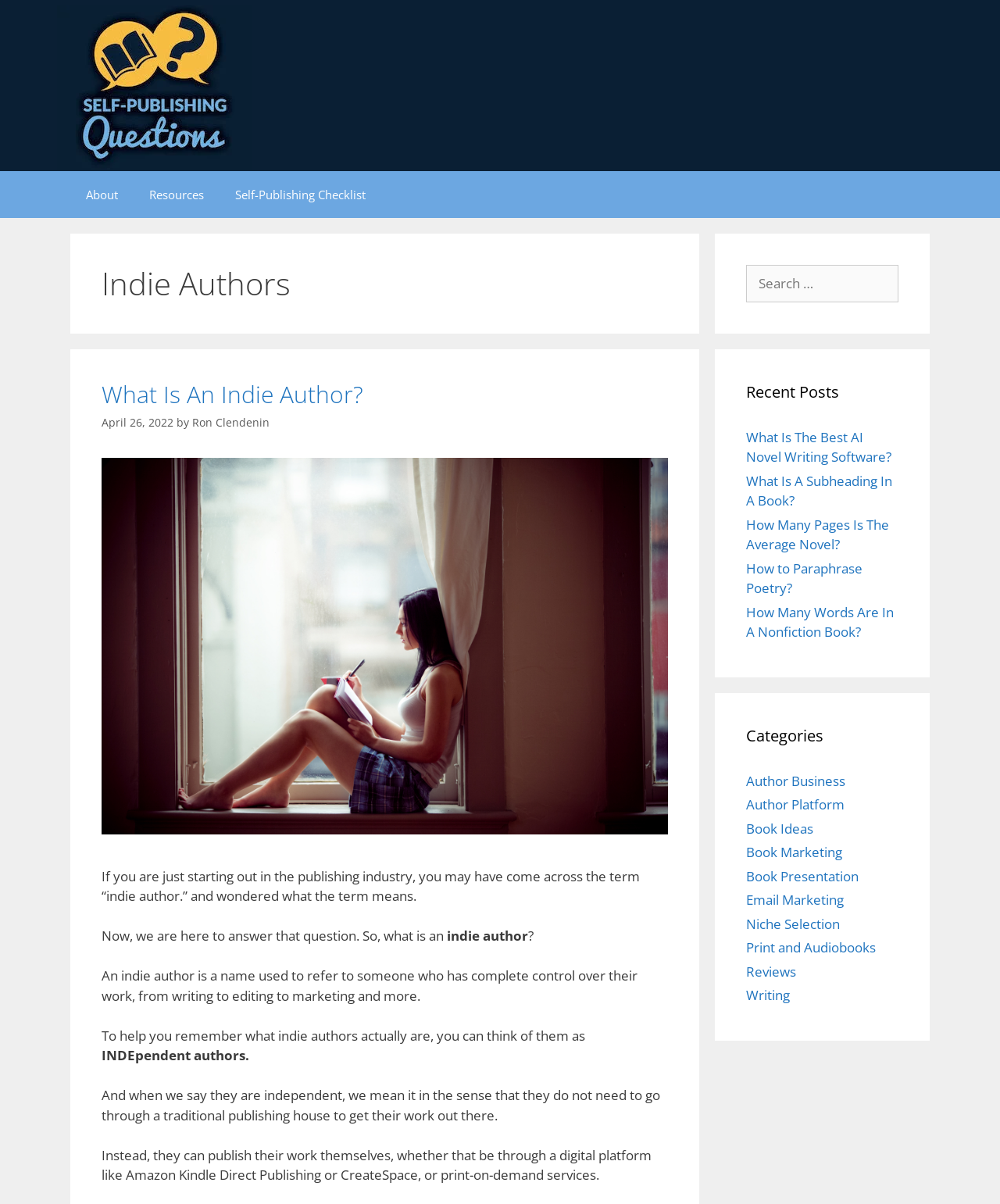Using floating point numbers between 0 and 1, provide the bounding box coordinates in the format (top-left x, top-left y, bottom-right x, bottom-right y). Locate the UI element described here: How to Paraphrase Poetry?

[0.746, 0.464, 0.862, 0.496]